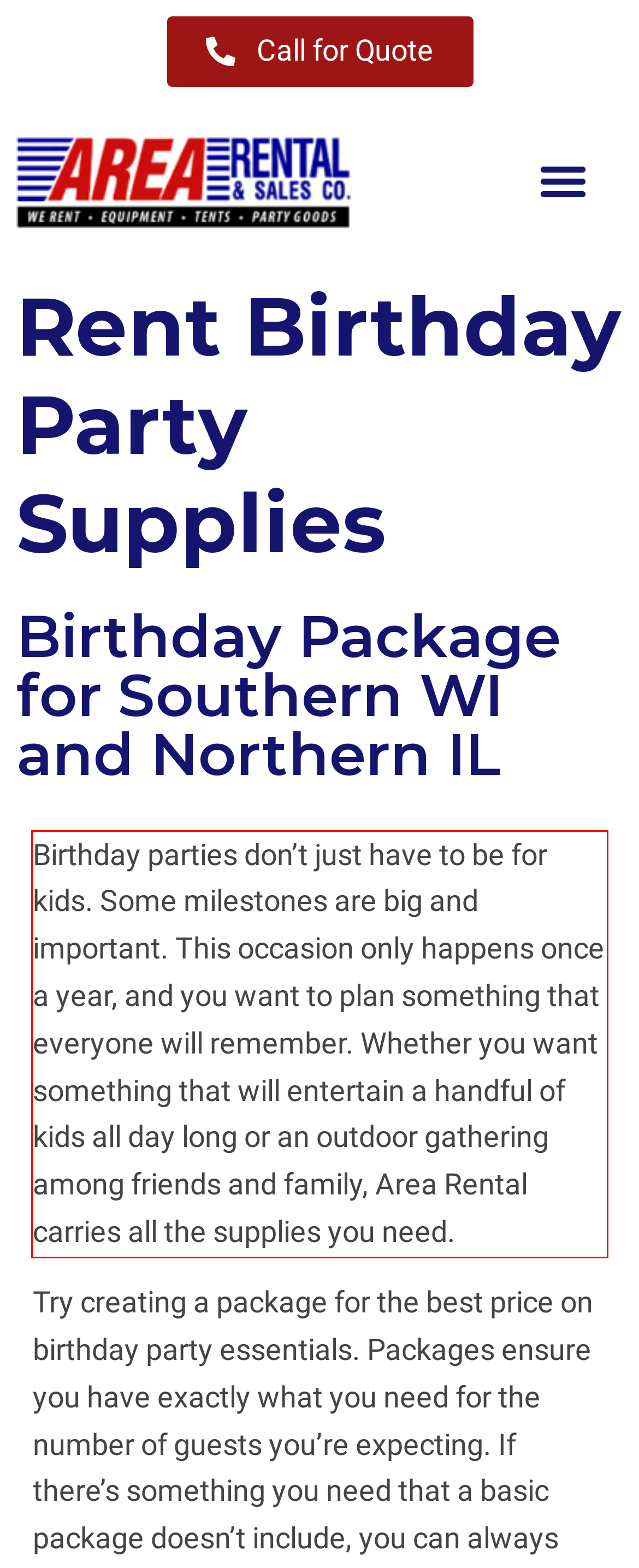Please perform OCR on the UI element surrounded by the red bounding box in the given webpage screenshot and extract its text content.

Birthday parties don’t just have to be for kids. Some milestones are big and important. This occasion only happens once a year, and you want to plan something that everyone will remember. Whether you want something that will entertain a handful of kids all day long or an outdoor gathering among friends and family, Area Rental carries all the supplies you need.